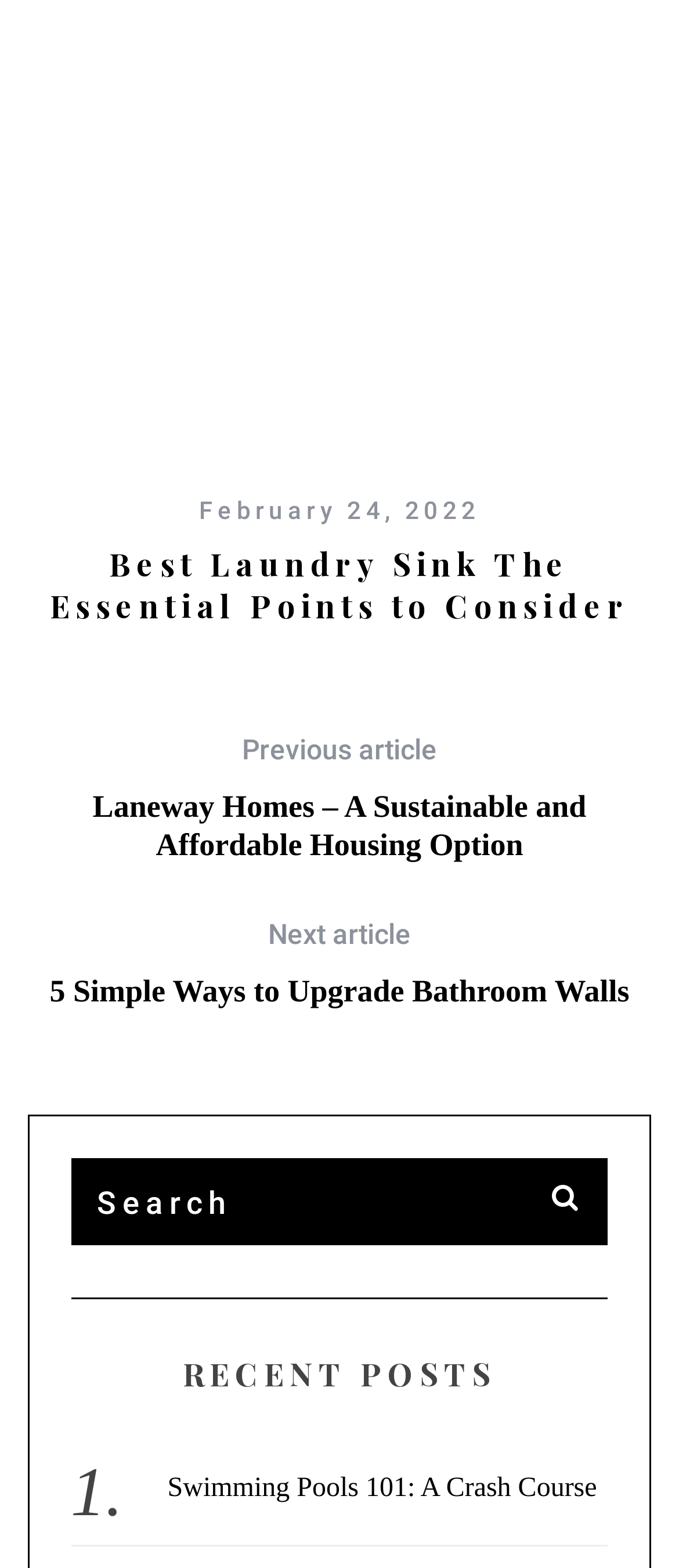What is the purpose of the textbox?
Refer to the screenshot and answer in one word or phrase.

Search